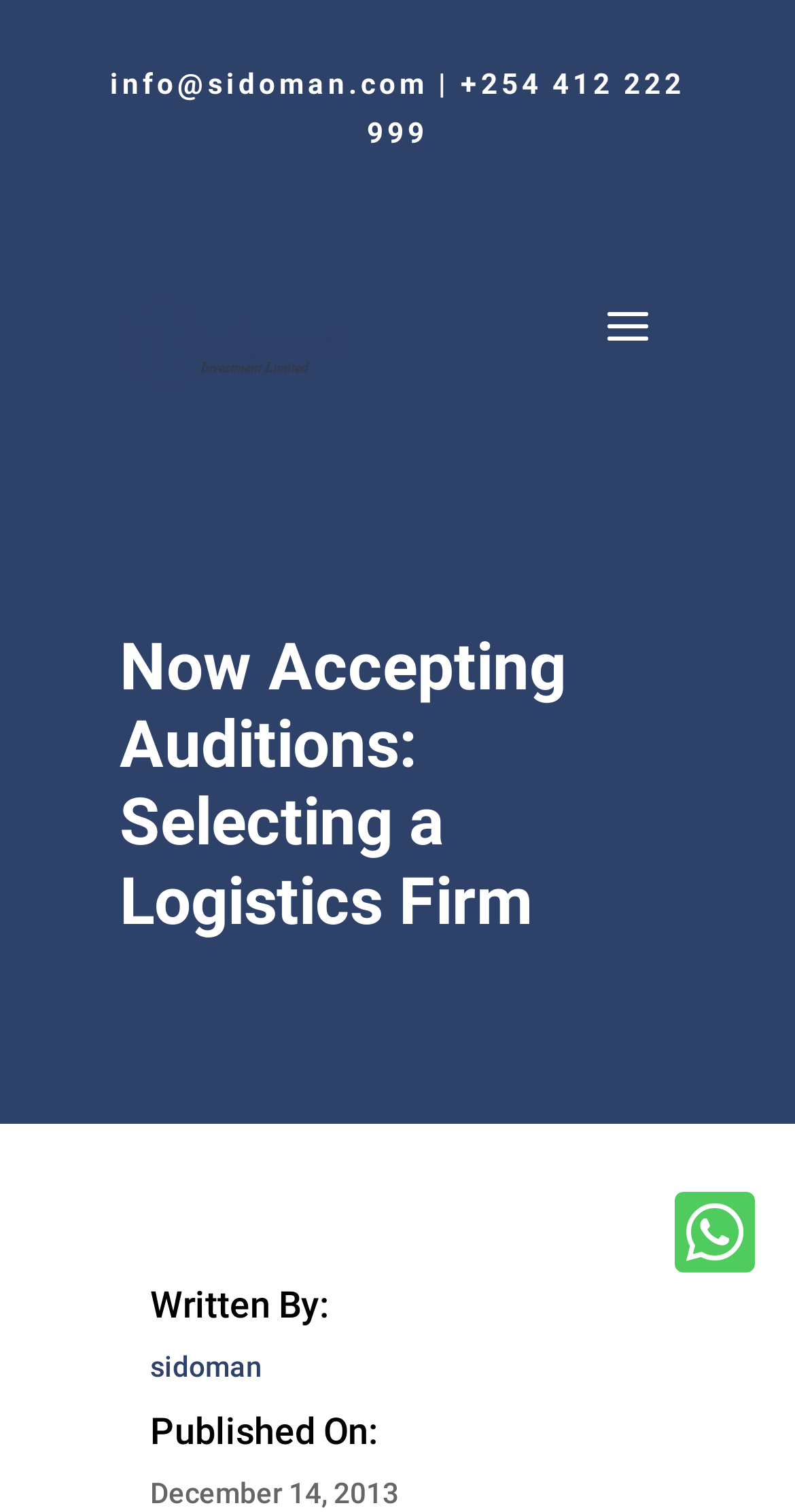Please provide a brief answer to the question using only one word or phrase: 
Who is the author of the article?

sidoman